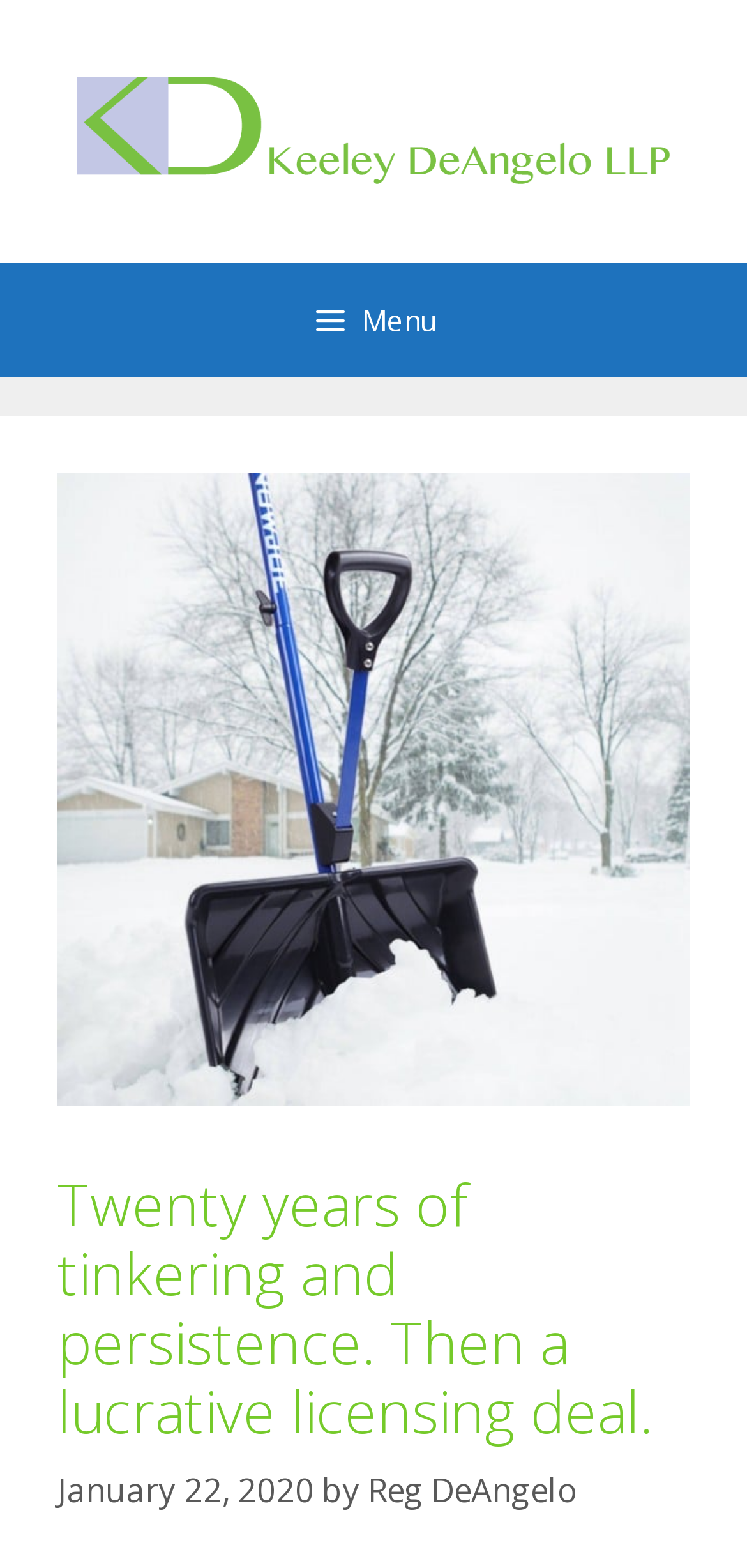Using the given element description, provide the bounding box coordinates (top-left x, top-left y, bottom-right x, bottom-right y) for the corresponding UI element in the screenshot: Menu

[0.0, 0.167, 1.0, 0.241]